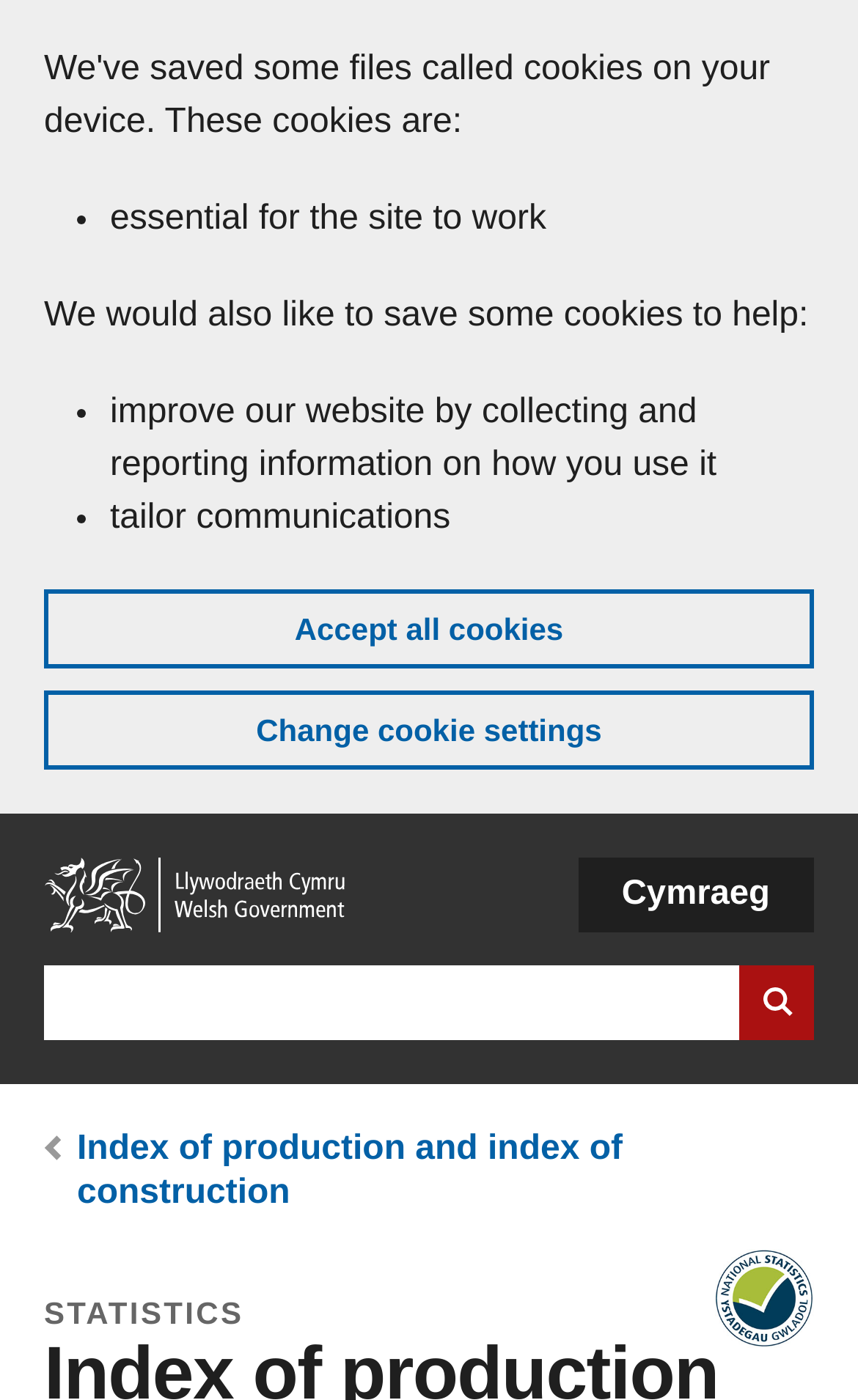What is the category of the 'Index of production and index of construction' link?
Craft a detailed and extensive response to the question.

The 'Index of production and index of construction' link is located in the breadcrumb links section, and it is categorized under 'STATISTICS', which suggests that it is a statistical report or data related to production and construction.